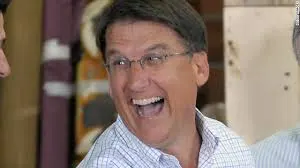Answer the question with a brief word or phrase:
Is the event in the image a formal occasion?

No